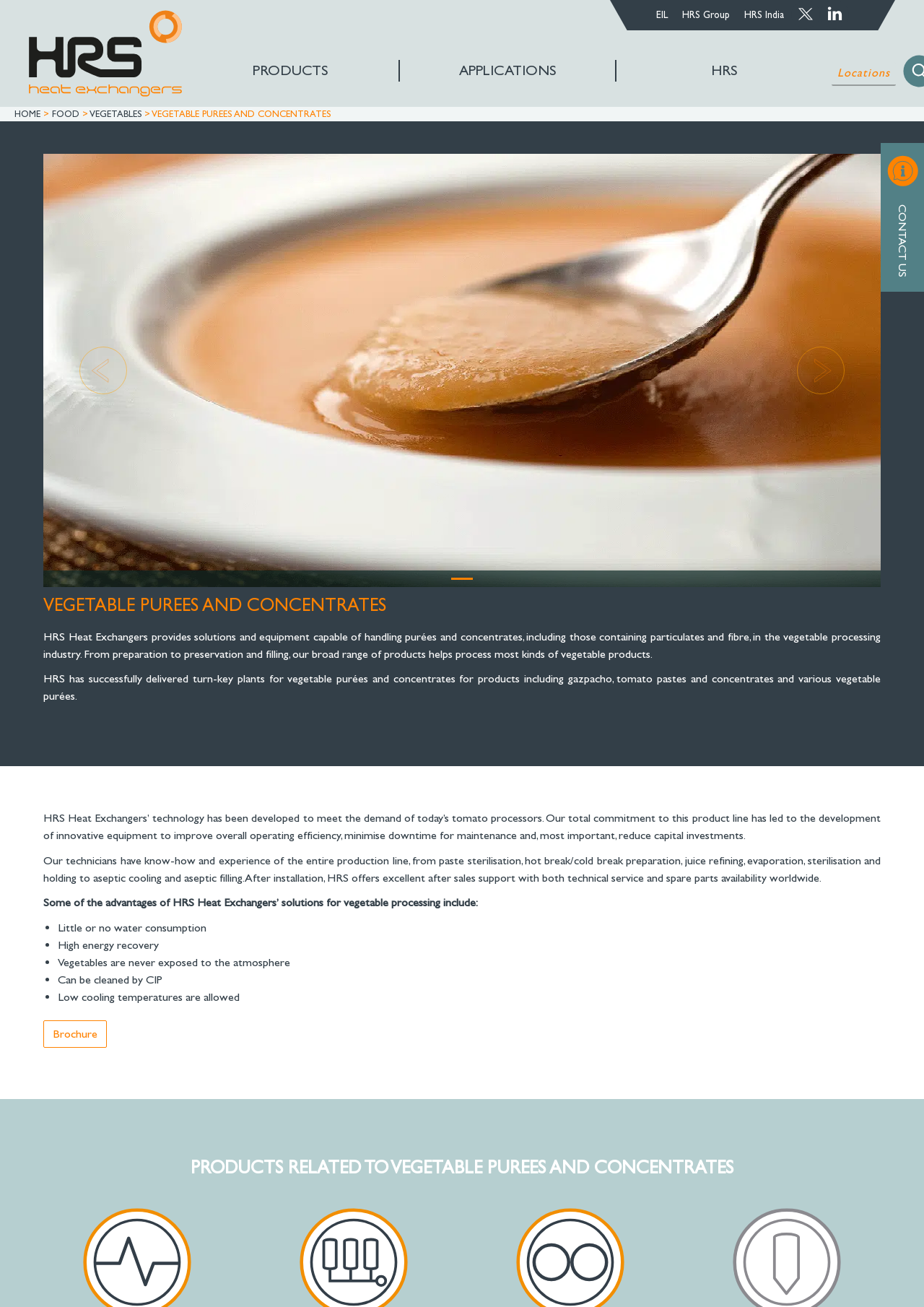Provide a comprehensive description of the webpage.

The webpage is about HRS Heat Exchangers, a company that provides equipment for processing vegetable purees and concentrates in the food industry. At the top of the page, there are several links to different locations, including EIL, HRS Group, HRS India, and a few others. Below these links, there is a navigation menu with options like PRODUCTS, APPLICATIONS, and HRS.

On the left side of the page, there is a complementary section with links to CONTACT US, HOME, FOOD, and VEGETABLES. Below this section, there is a heading that reads "VEGETABLE PUREES AND CONCENTRATES" and a brief description of the company's solutions and equipment for handling purées and concentrates in the vegetable processing industry.

The main content of the page is divided into several sections. The first section describes the company's capabilities in providing turn-key plants for vegetable purées and concentrates. The second section highlights the company's technology and expertise in tomato processing. The third section lists the advantages of HRS Heat Exchangers' solutions for vegetable processing, including little or no water consumption, high energy recovery, and low cooling temperatures.

Throughout the page, there are several images and buttons, including a slideshow with images related to vegetable processing. At the bottom of the page, there is a link to a brochure and a heading that reads "PRODUCTS RELATED TO VEGETABLE PUREES AND CONCENTRATES".